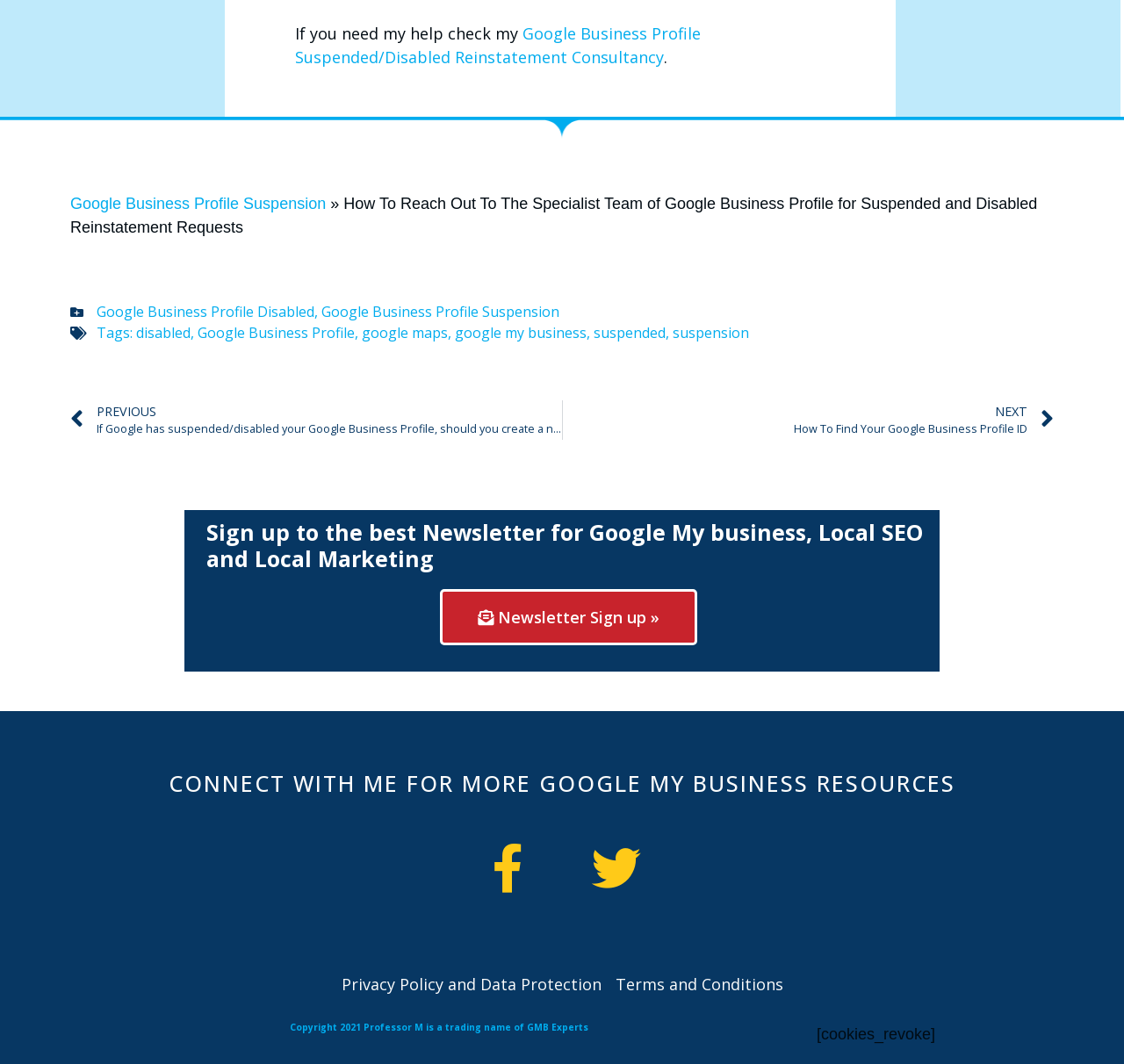Please find the bounding box coordinates for the clickable element needed to perform this instruction: "Click on the 'HEALTH CONDITIONS' link".

None